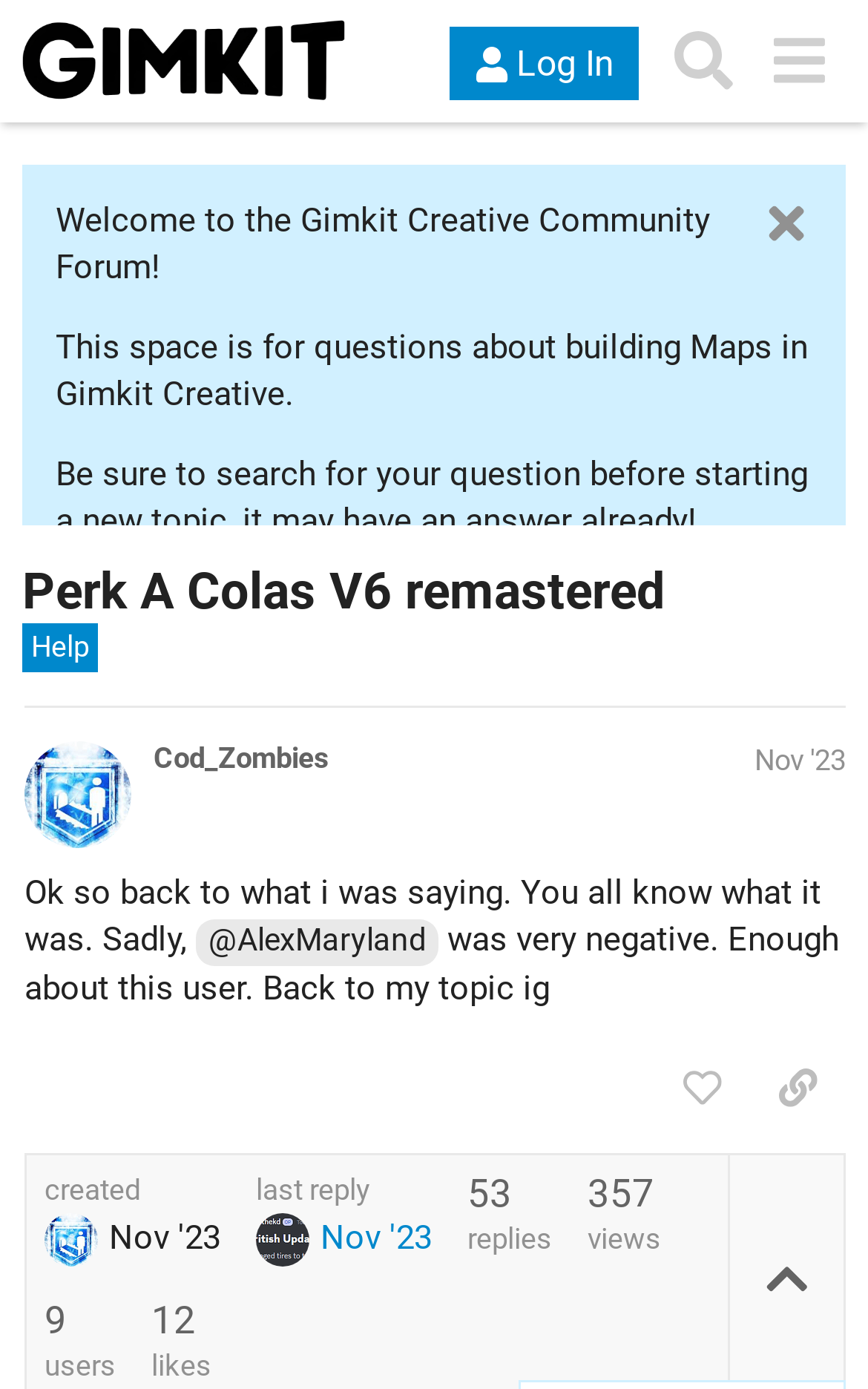Please identify the bounding box coordinates of the clickable region that I should interact with to perform the following instruction: "Contact us". The coordinates should be expressed as four float numbers between 0 and 1, i.e., [left, top, right, bottom].

None